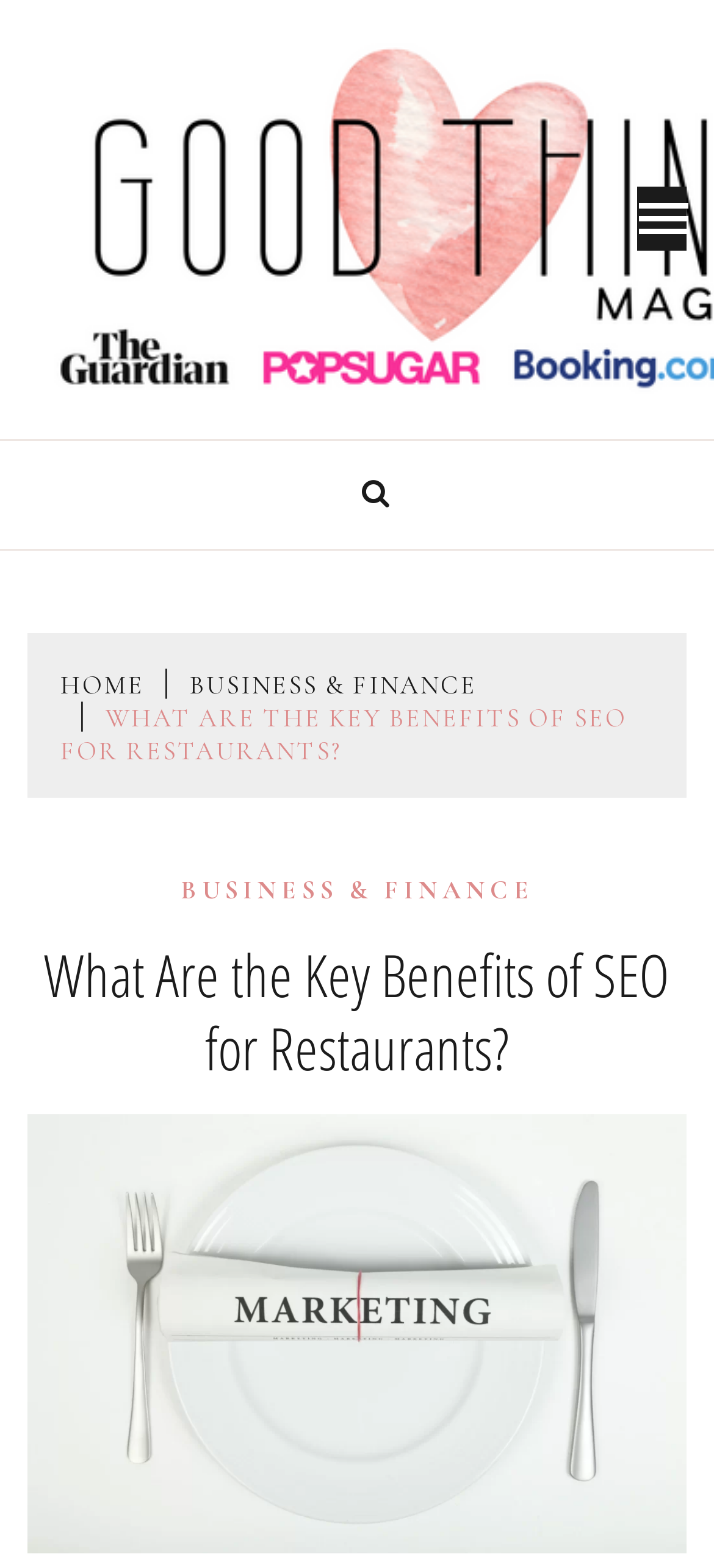How many links are in the breadcrumbs navigation?
Kindly give a detailed and elaborate answer to the question.

The breadcrumbs navigation contains four links: 'HOME', 'BUSINESS & FINANCE', 'WHAT ARE THE KEY BENEFITS OF SEO FOR RESTAURANTS?', and another 'BUSINESS & FINANCE' link.